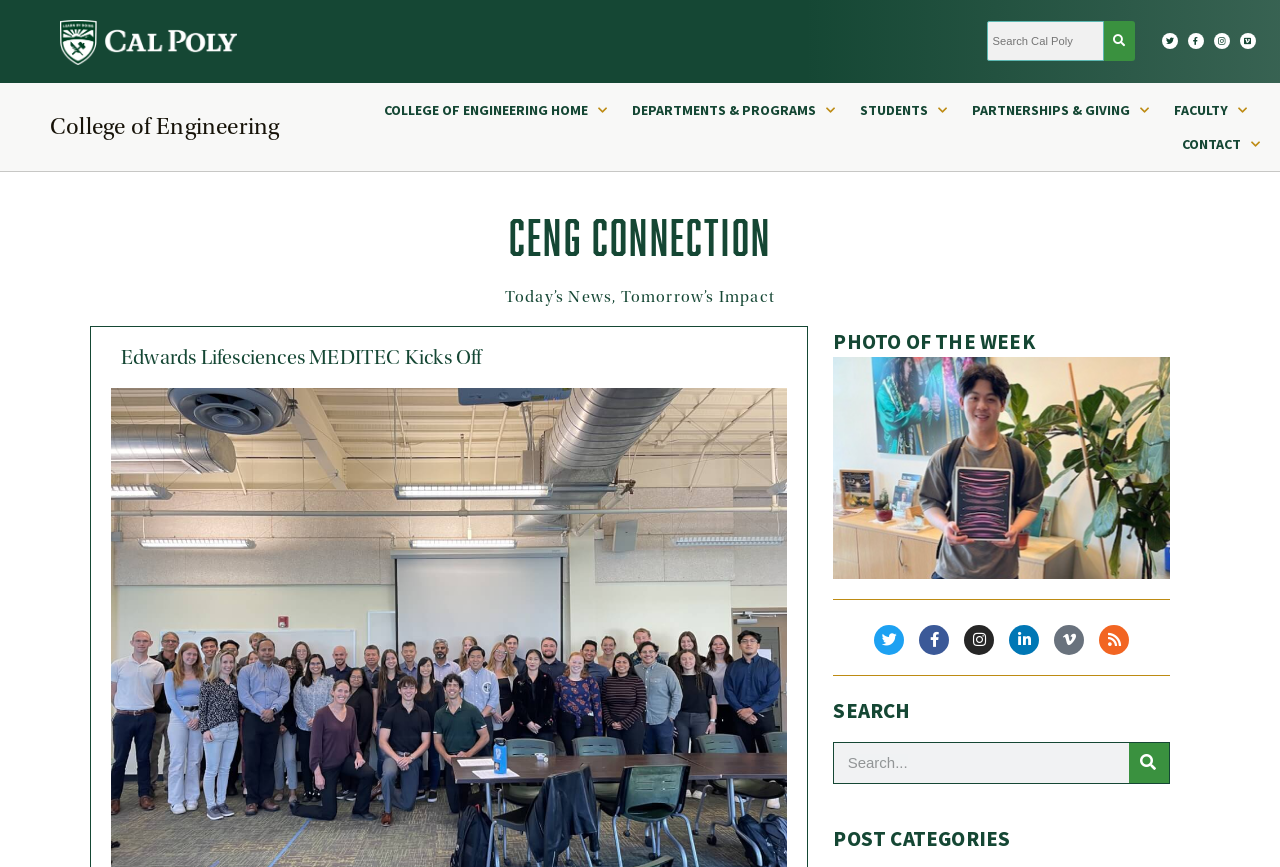How many social media links are present?
Look at the image and answer the question using a single word or phrase.

6